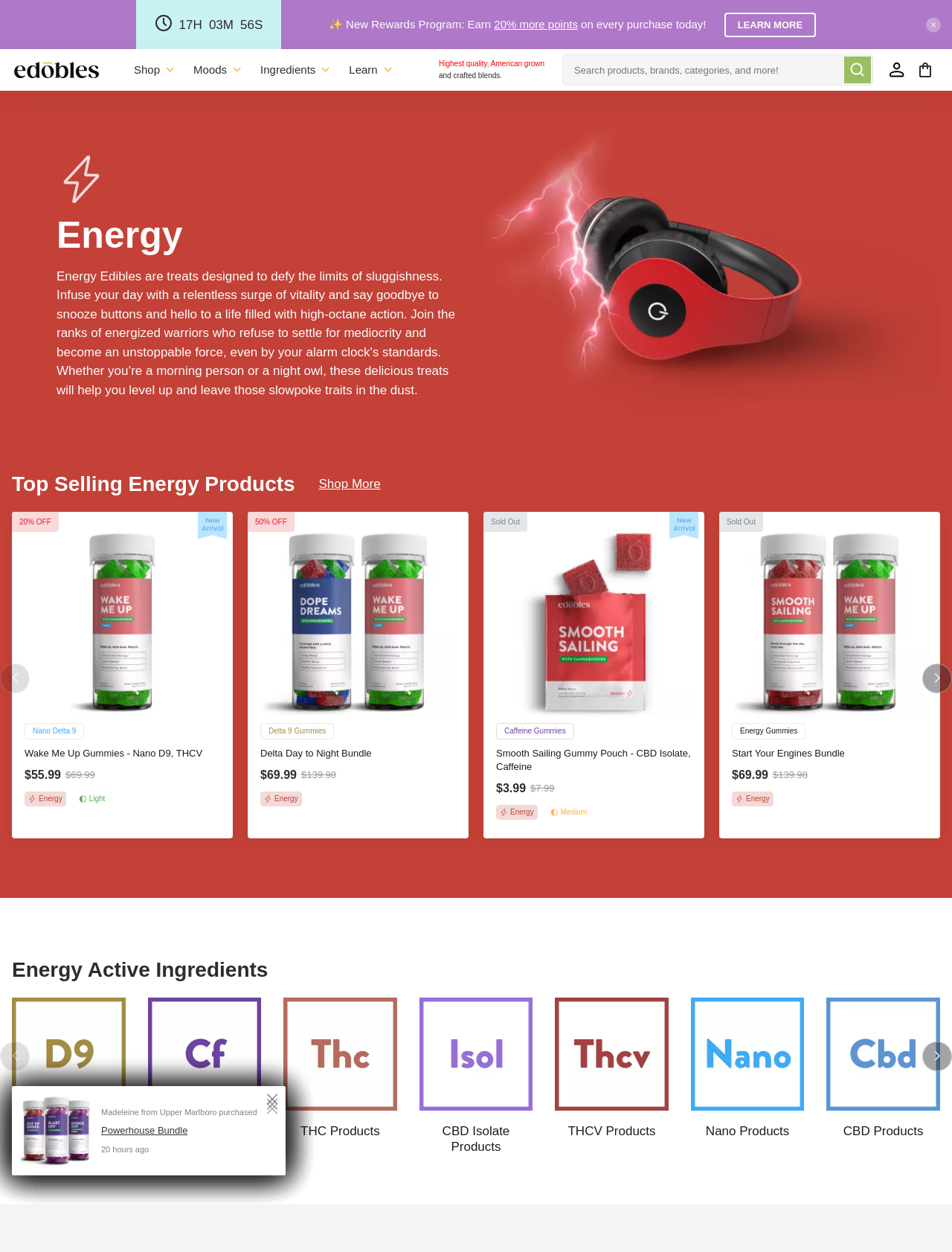Please find the bounding box coordinates of the element's region to be clicked to carry out this instruction: "Click the 'Cart' link".

[0.956, 0.039, 0.988, 0.072]